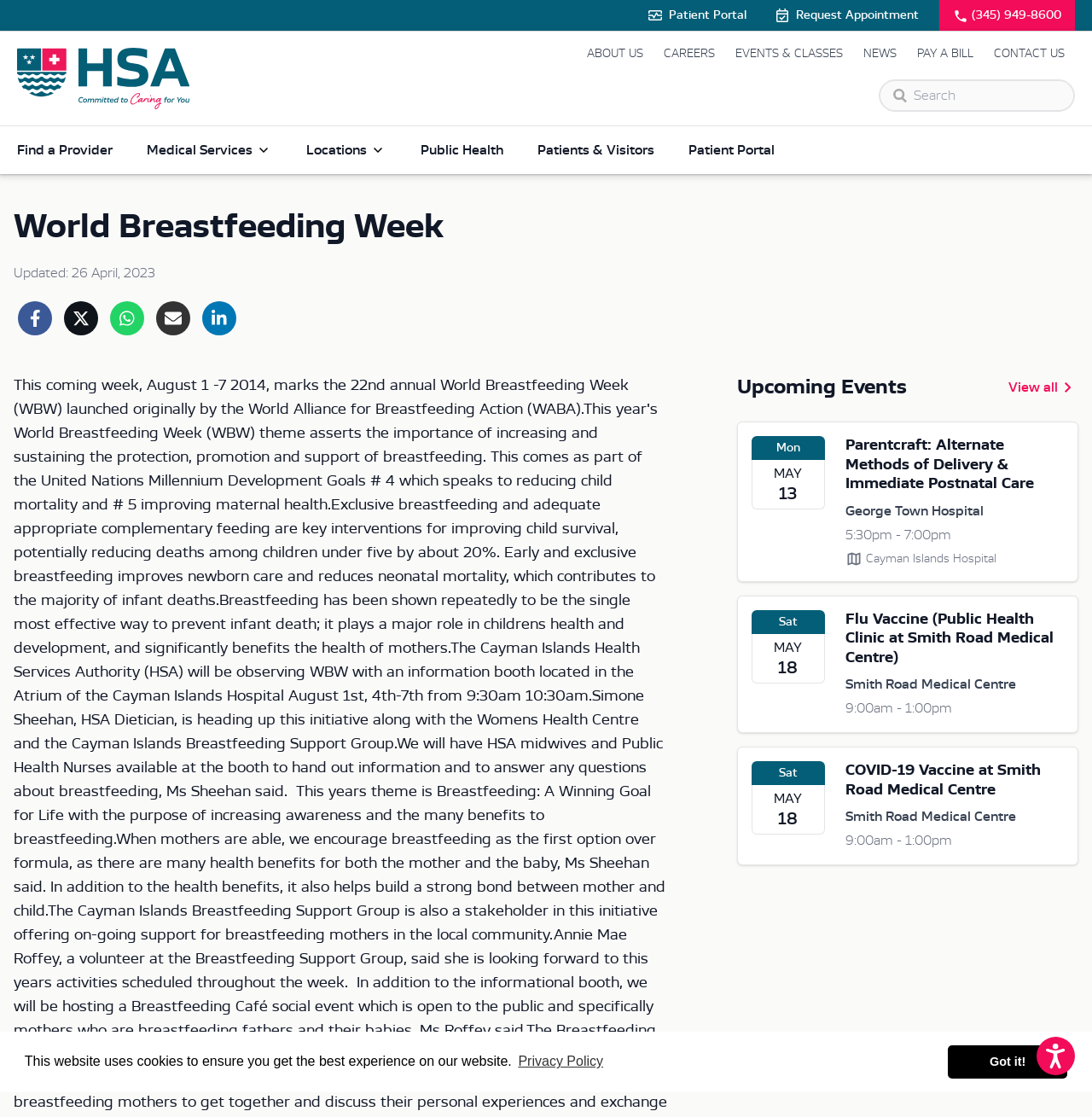Given the webpage screenshot and the description, determine the bounding box coordinates (top-left x, top-left y, bottom-right x, bottom-right y) that define the location of the UI element matching this description: X

[0.059, 0.27, 0.09, 0.301]